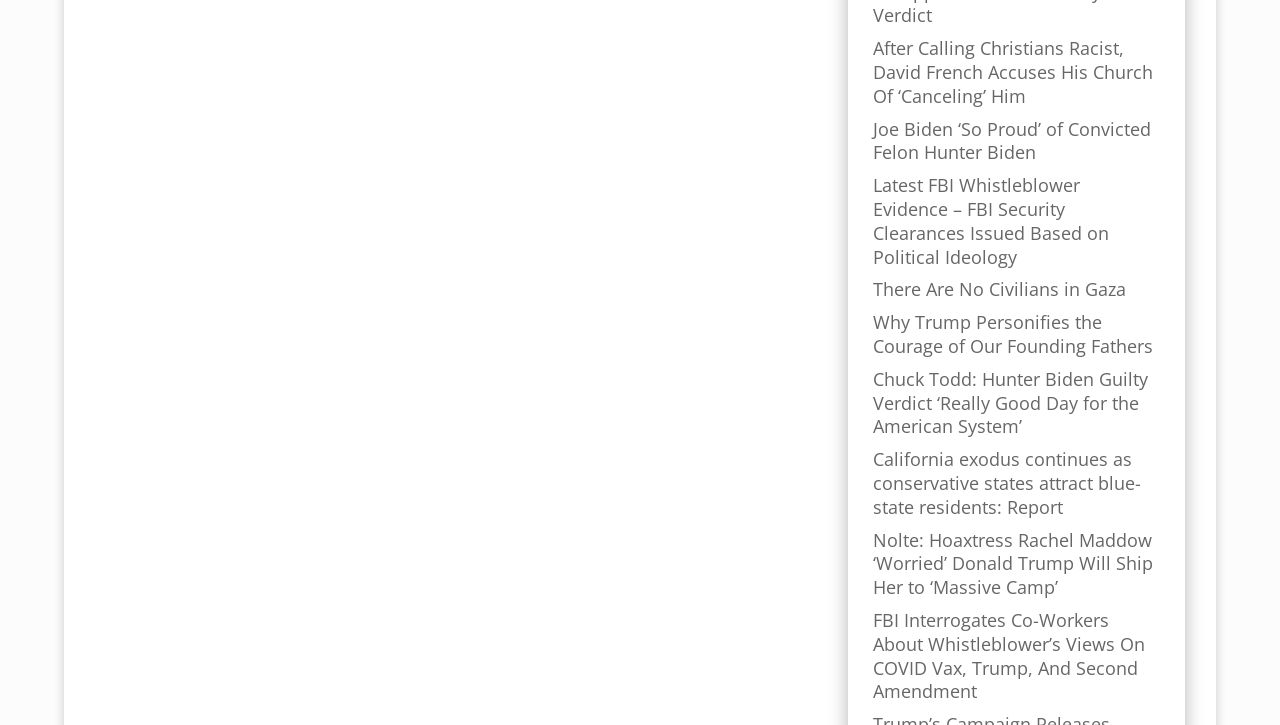Find the bounding box coordinates of the clickable element required to execute the following instruction: "Learn about Trump personifying the courage of founding fathers". Provide the coordinates as four float numbers between 0 and 1, i.e., [left, top, right, bottom].

[0.682, 0.428, 0.901, 0.494]